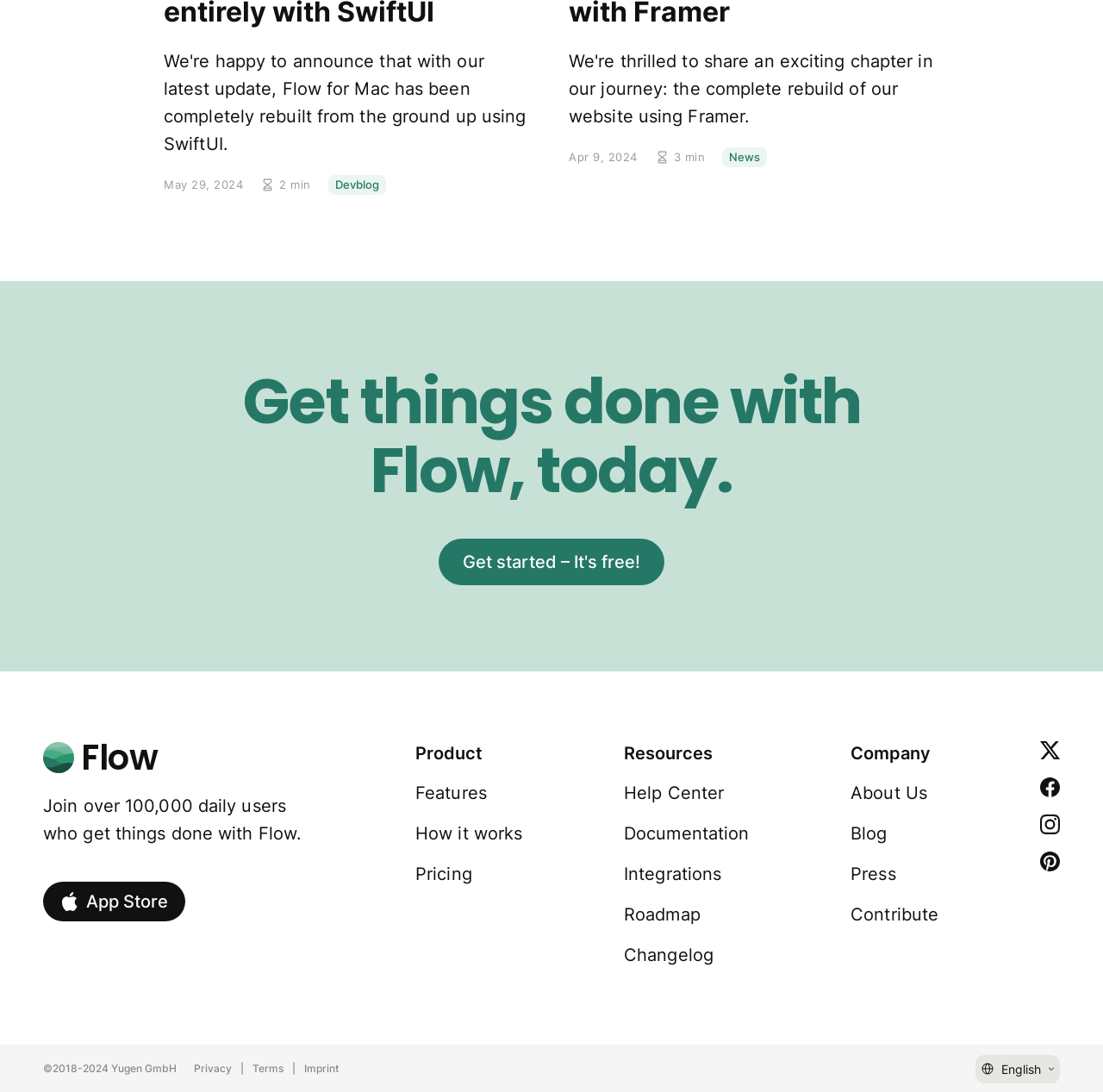Determine the bounding box coordinates for the clickable element required to fulfill the instruction: "Get started with Flow". Provide the coordinates as four float numbers between 0 and 1, i.e., [left, top, right, bottom].

[0.398, 0.493, 0.602, 0.536]